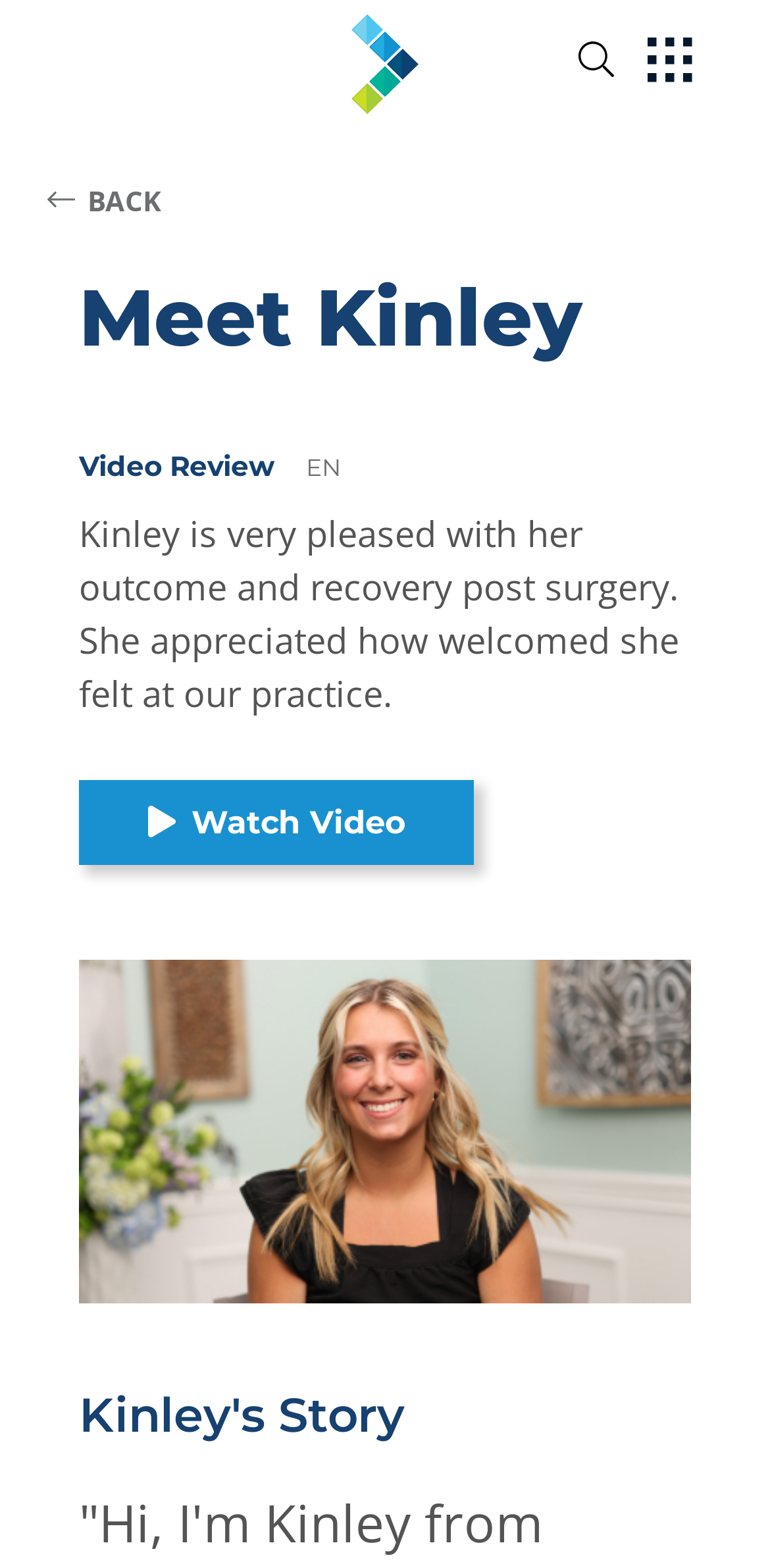Find the bounding box coordinates for the element described here: "parent_node: 01 aria-label="open hamburger menu"".

[0.833, 0.023, 0.908, 0.06]